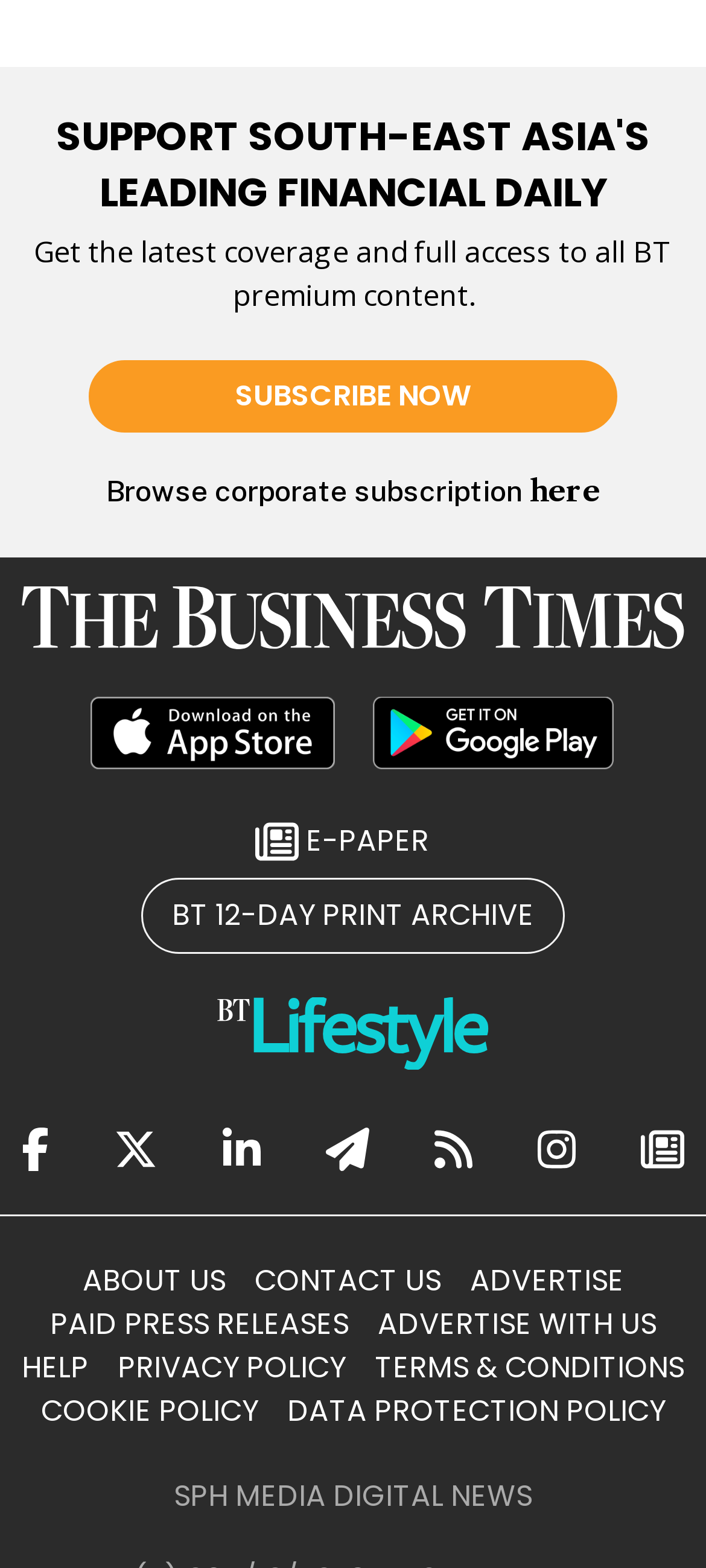Please specify the bounding box coordinates of the area that should be clicked to accomplish the following instruction: "Read the e-paper". The coordinates should consist of four float numbers between 0 and 1, i.e., [left, top, right, bottom].

[0.362, 0.523, 0.608, 0.55]